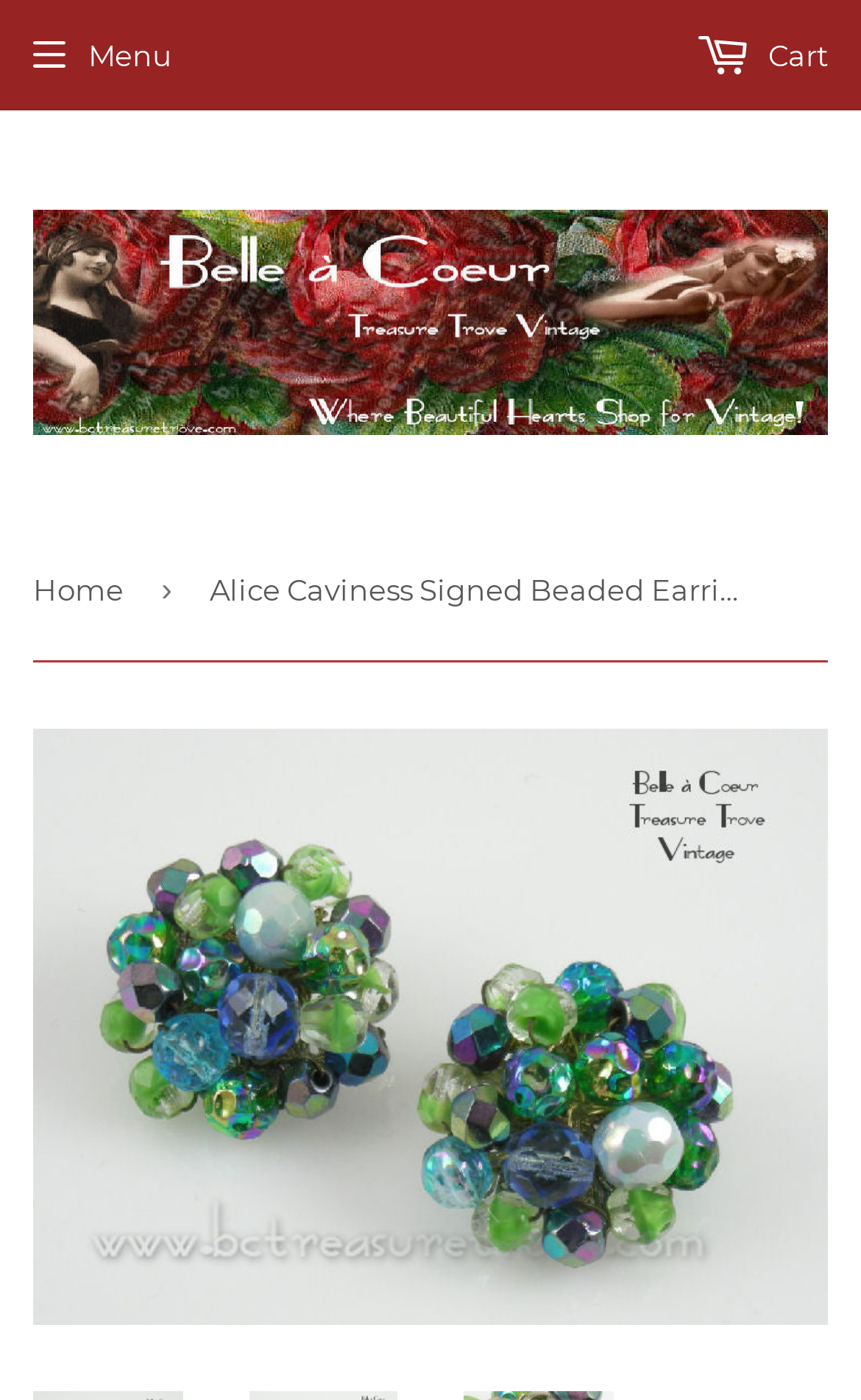Find the coordinates for the bounding box of the element with this description: "Cart 0".

[0.547, 0.007, 0.961, 0.072]